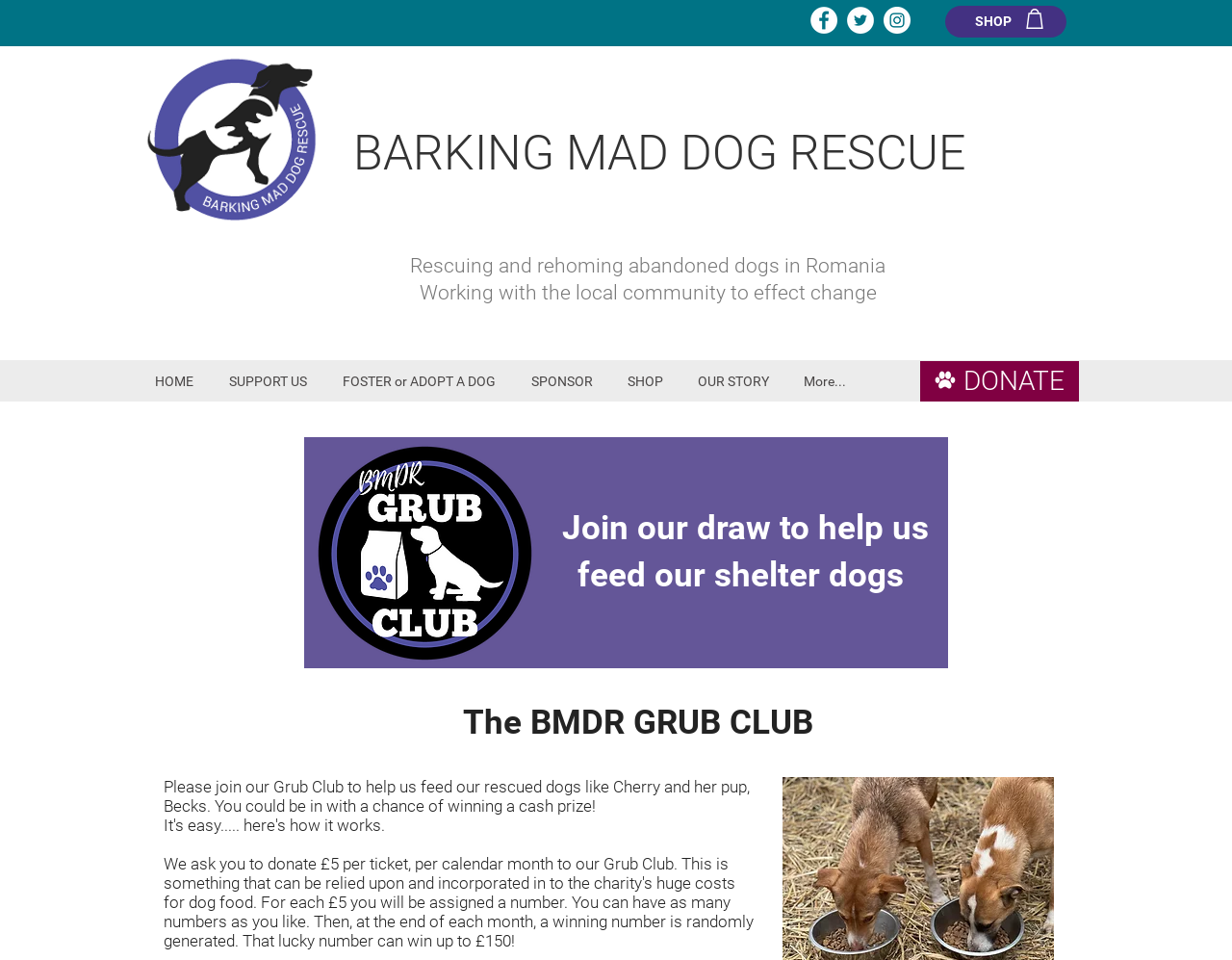Locate the bounding box coordinates of the UI element described by: "aria-label="Instagram - White Circle"". The bounding box coordinates should consist of four float numbers between 0 and 1, i.e., [left, top, right, bottom].

[0.717, 0.007, 0.739, 0.035]